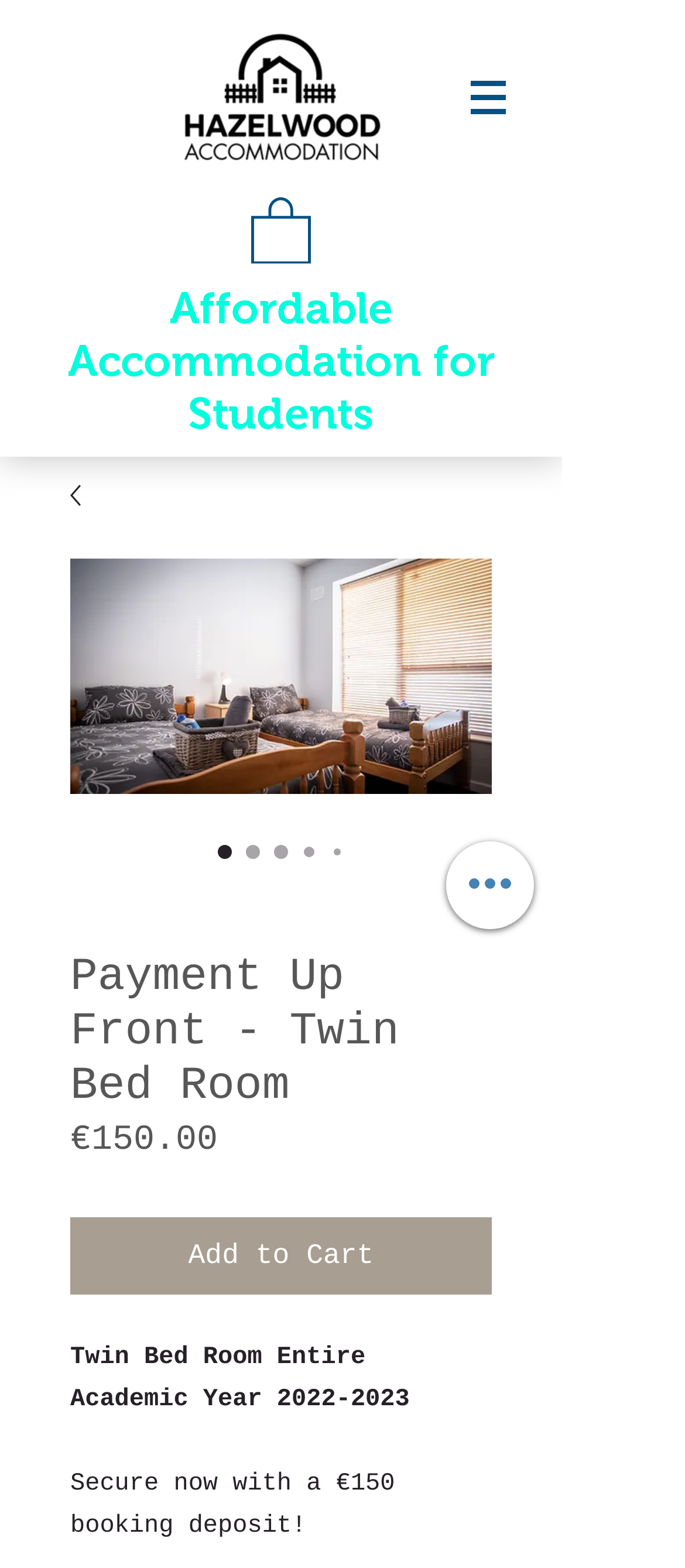Locate and provide the bounding box coordinates for the HTML element that matches this description: "Add to Cart".

[0.103, 0.777, 0.718, 0.826]